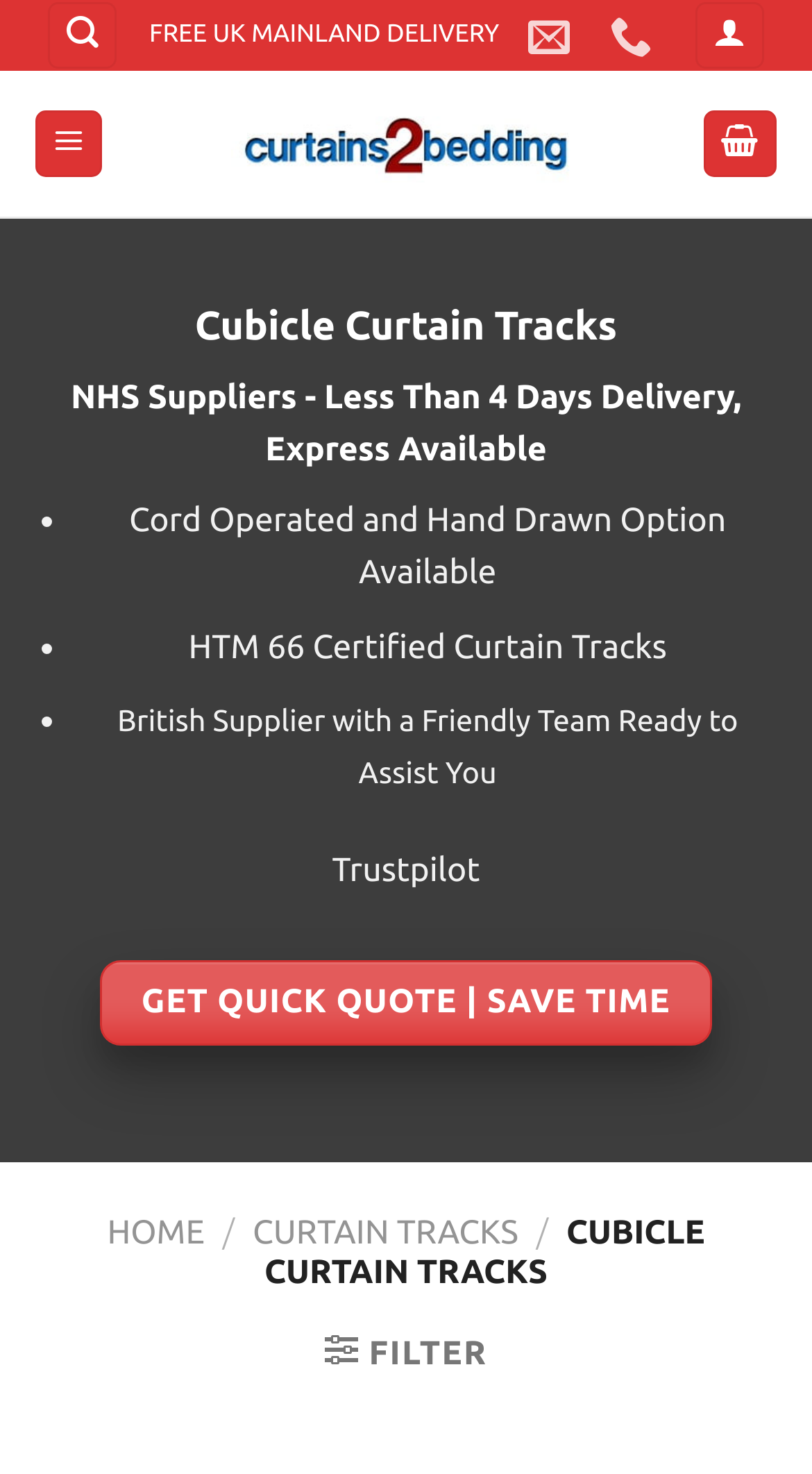What type of curtain tracks are available?
Respond to the question with a single word or phrase according to the image.

Cord Operated and Hand Drawn